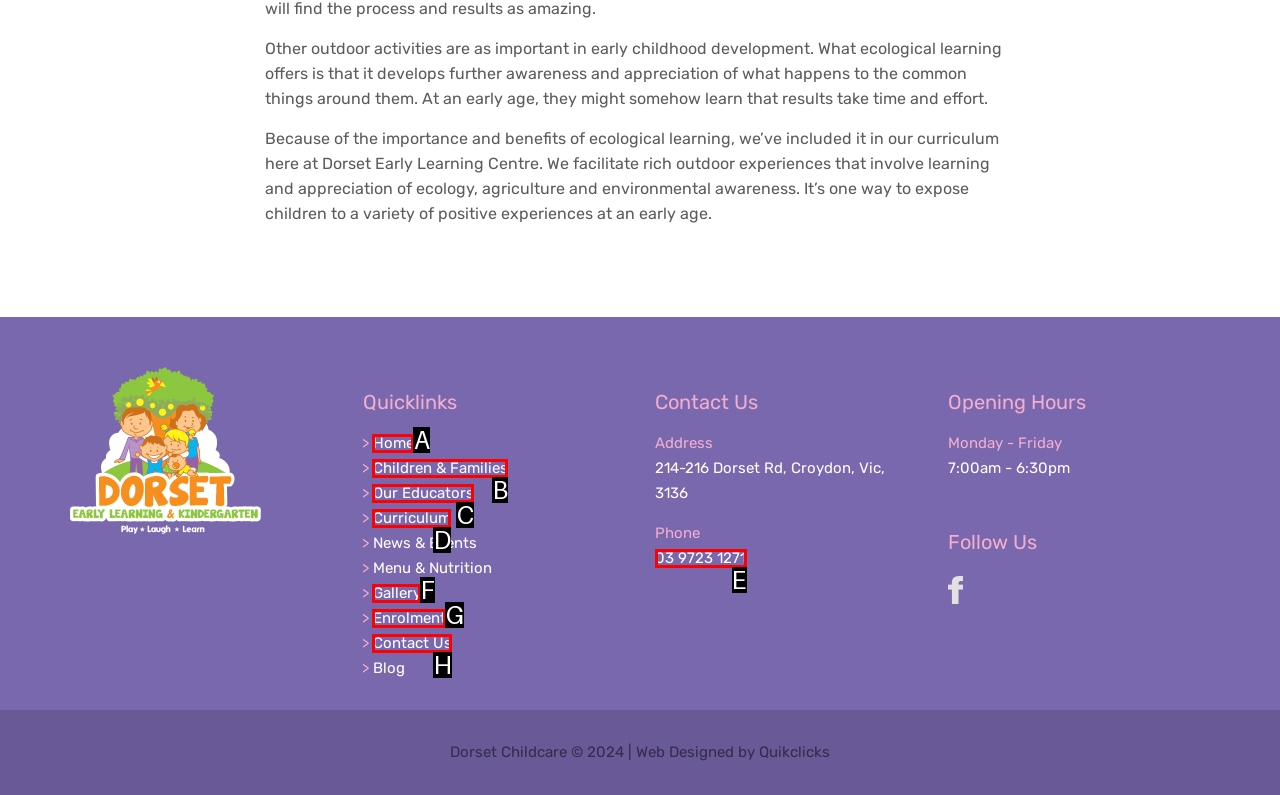Tell me which one HTML element best matches the description: Curriculum
Answer with the option's letter from the given choices directly.

D